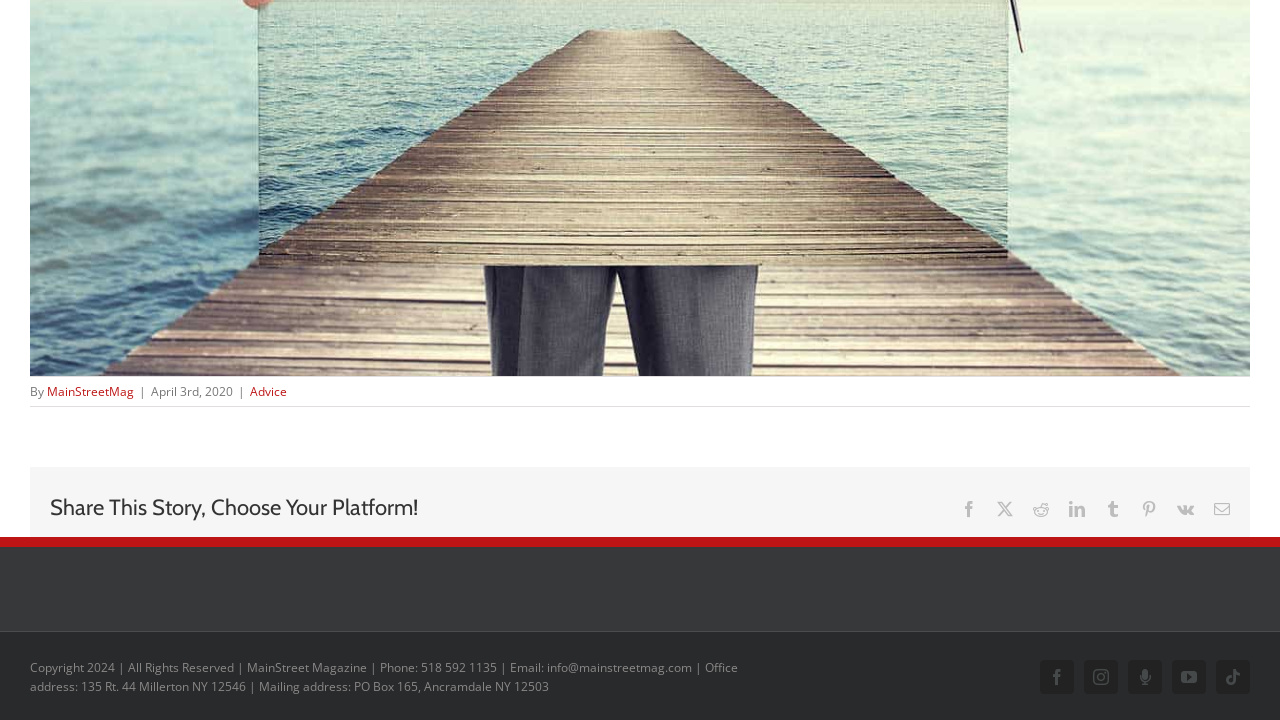Refer to the screenshot and give an in-depth answer to this question: What social media platforms can you share the story on?

I found the social media platforms by looking at the links with icons and text near the heading 'Share This Story, Choose Your Platform!' at the top of the webpage.